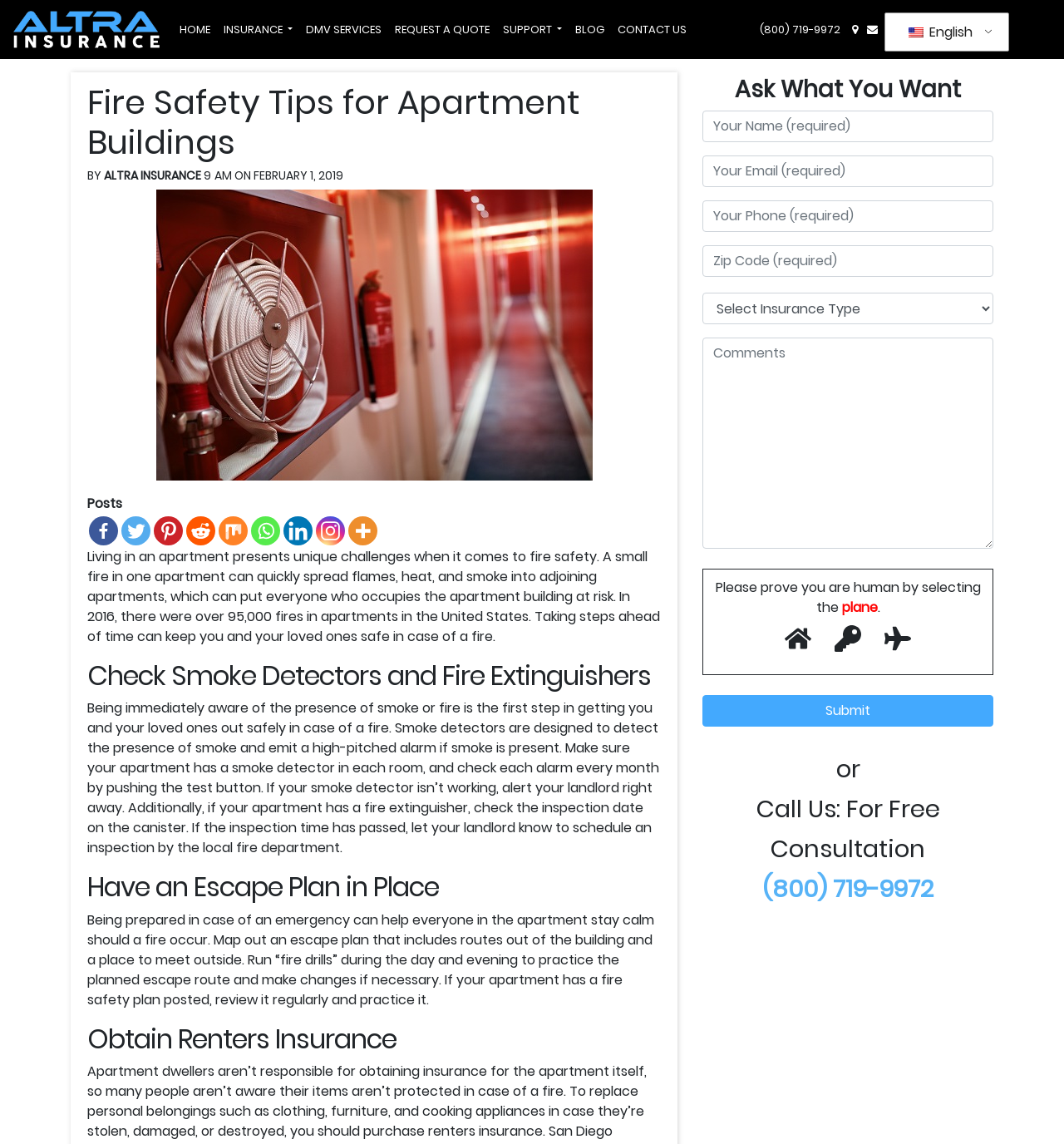Show the bounding box coordinates of the region that should be clicked to follow the instruction: "Fill in the 'Your Name' field."

[0.66, 0.096, 0.934, 0.124]